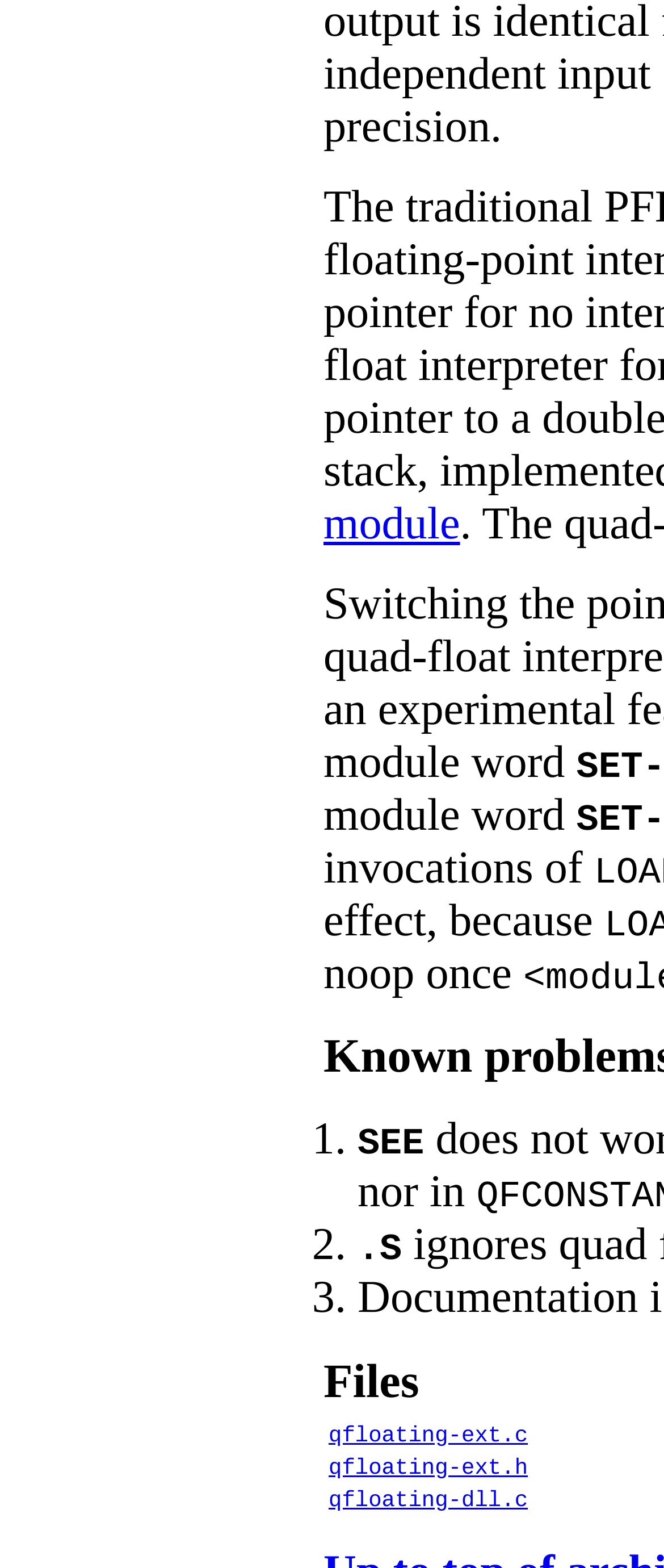Give a concise answer of one word or phrase to the question: 
How many list markers are present?

3